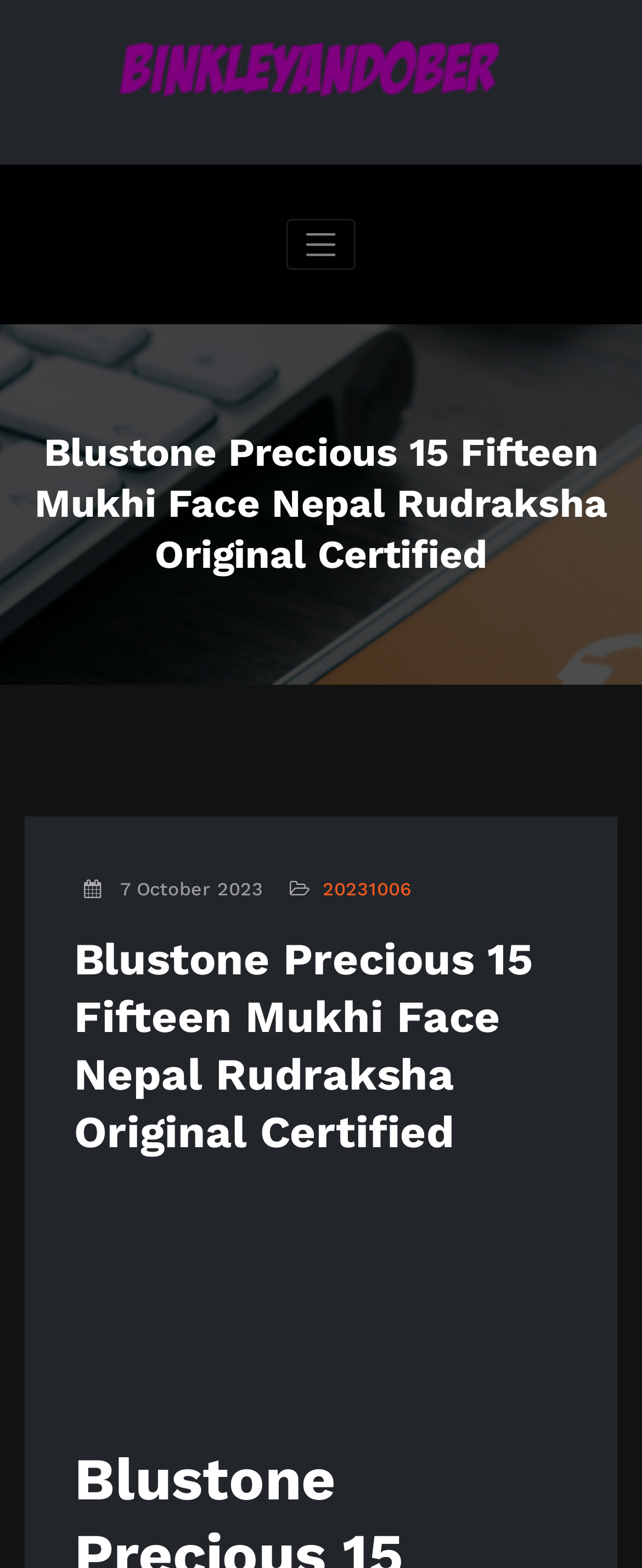Refer to the screenshot and give an in-depth answer to this question: How many headings are there on the webpage?

There are two headings on the webpage. One is located at the top of the webpage, and the other is located in the navigation menu. Both headings have the same text: 'Blustone Precious 15 Fifteen Mukhi Face Nepal Rudraksha Original Certified'.